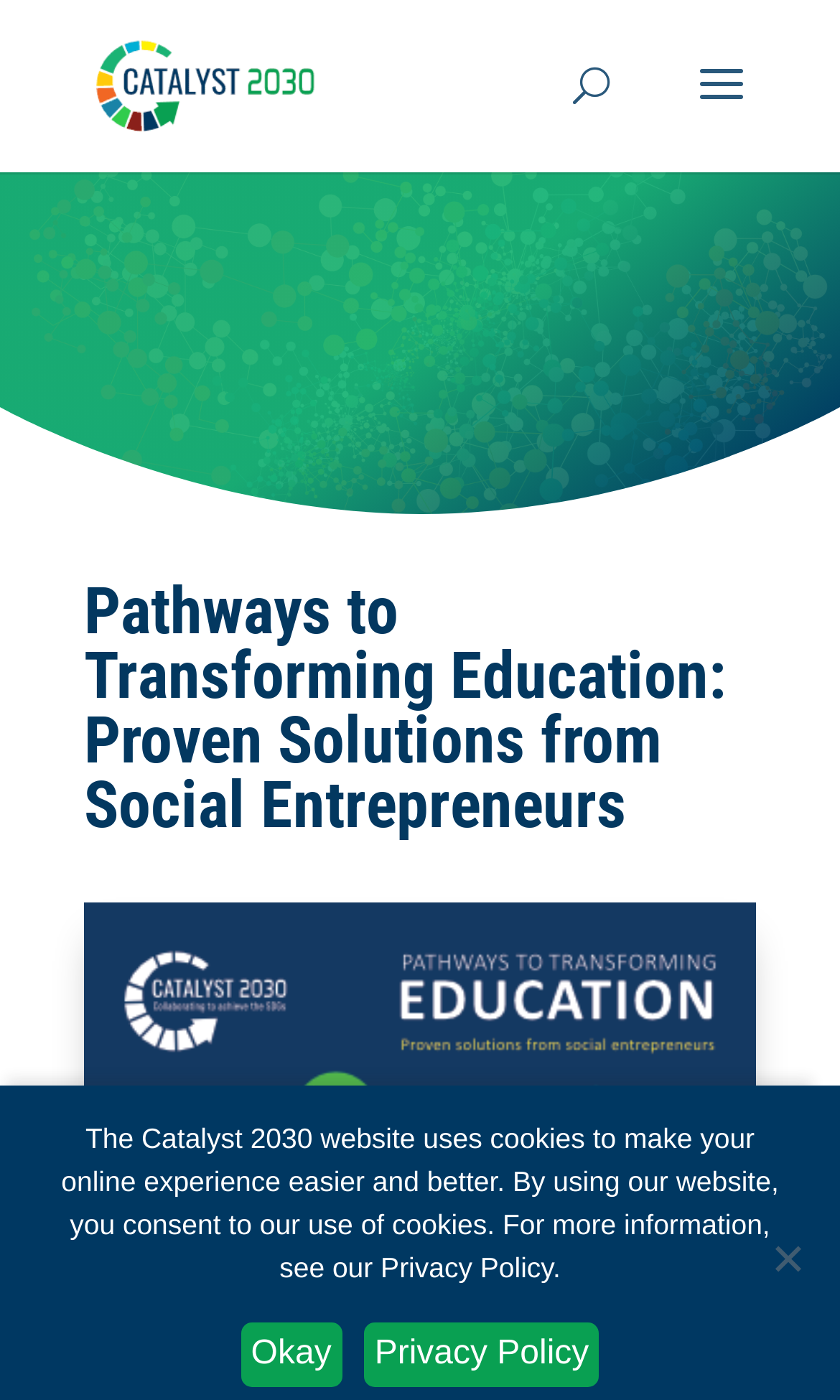Using the provided description Search, find the bounding box coordinates for the UI element. Provide the coordinates in (top-left x, top-left y, bottom-right x, bottom-right y) format, ensuring all values are between 0 and 1.

[0.5, 0.0, 0.541, 0.009]